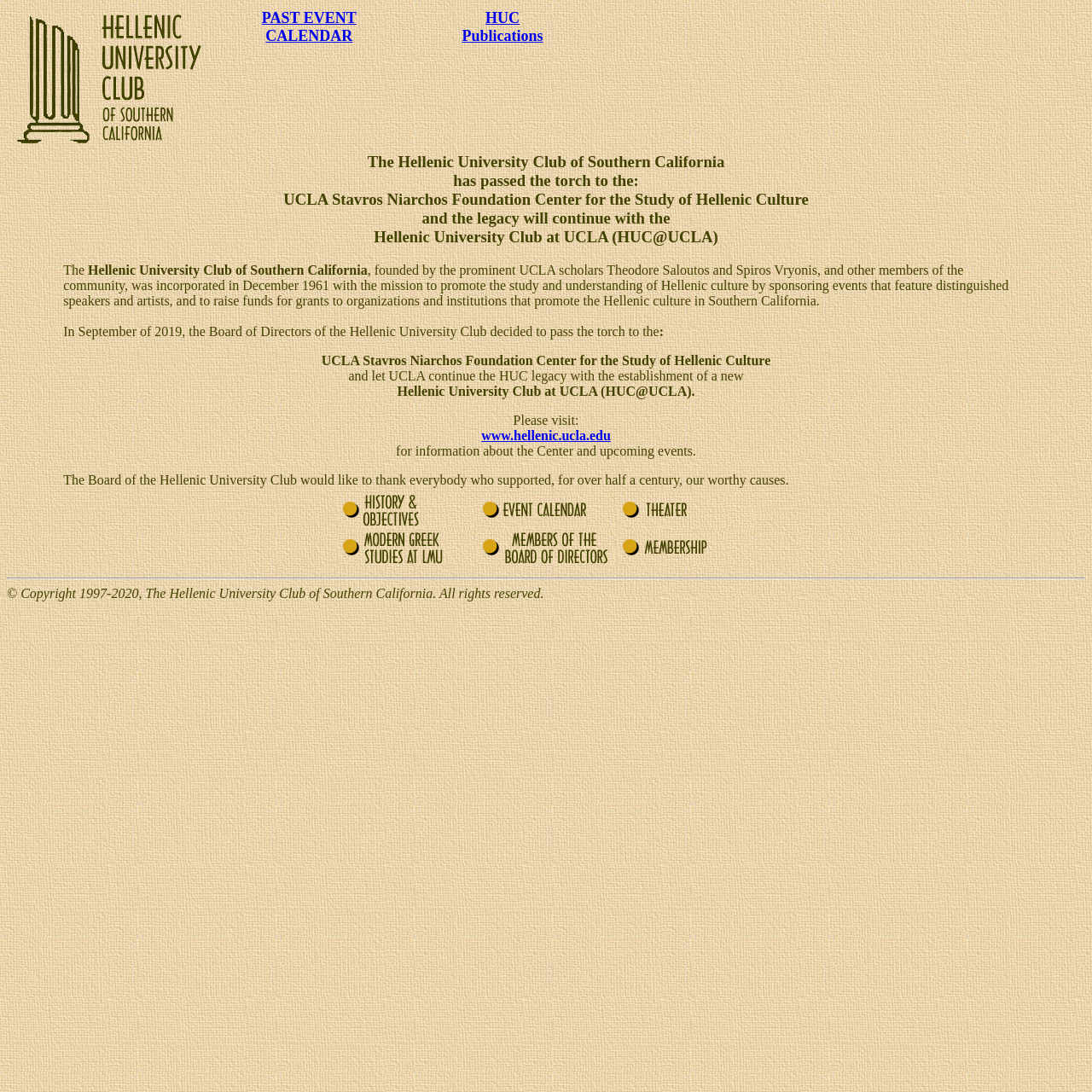Locate the bounding box of the UI element based on this description: "PAST EVENT". Provide four float numbers between 0 and 1 as [left, top, right, bottom].

[0.24, 0.009, 0.326, 0.024]